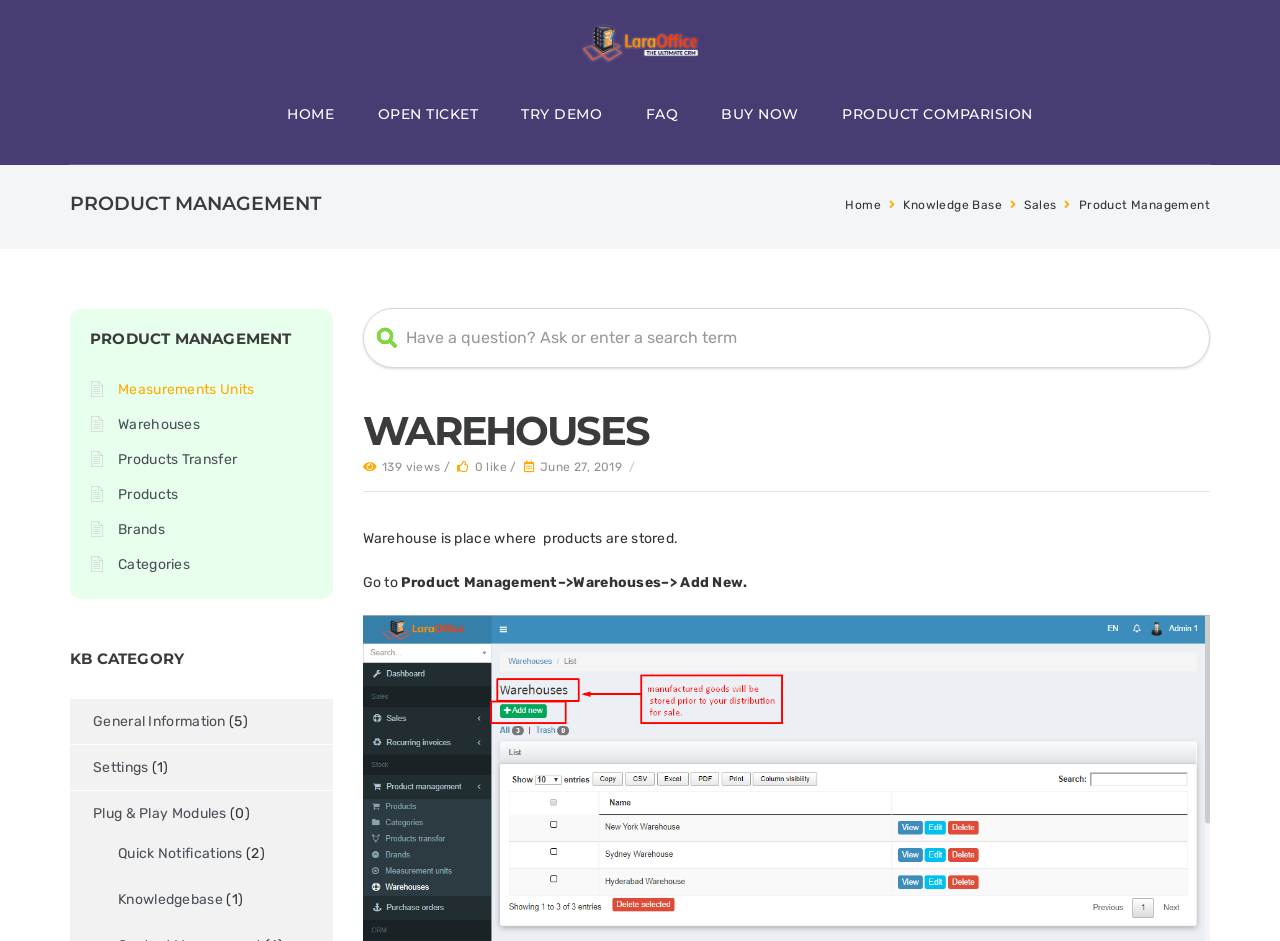Please respond to the question with a concise word or phrase:
What is the link to add a new warehouse?

Warehouses–> Add New